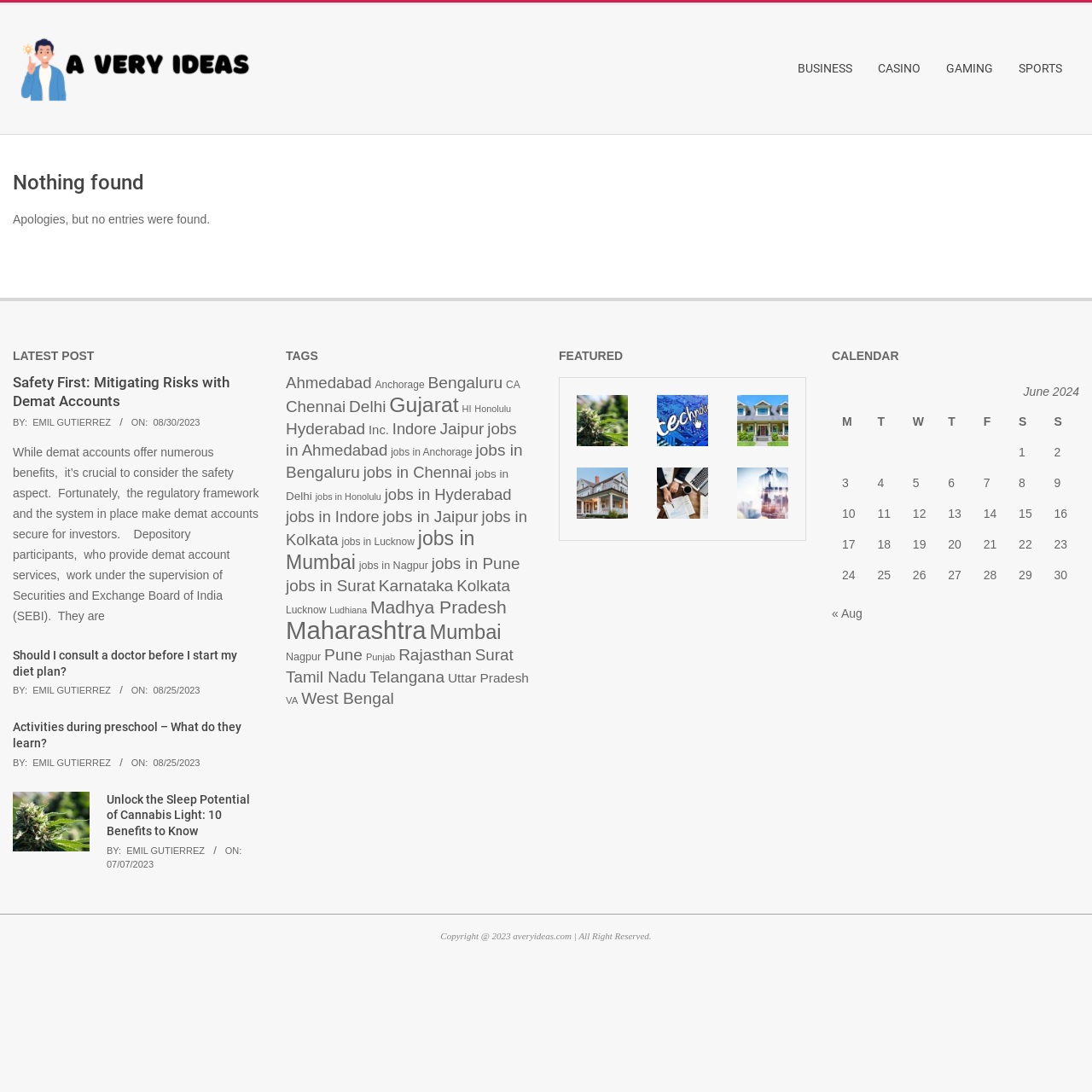Locate the bounding box coordinates of the element that should be clicked to fulfill the instruction: "Read the article 'Safеty First: Mitigating Risks with Dеmat Accounts'".

[0.012, 0.341, 0.238, 0.377]